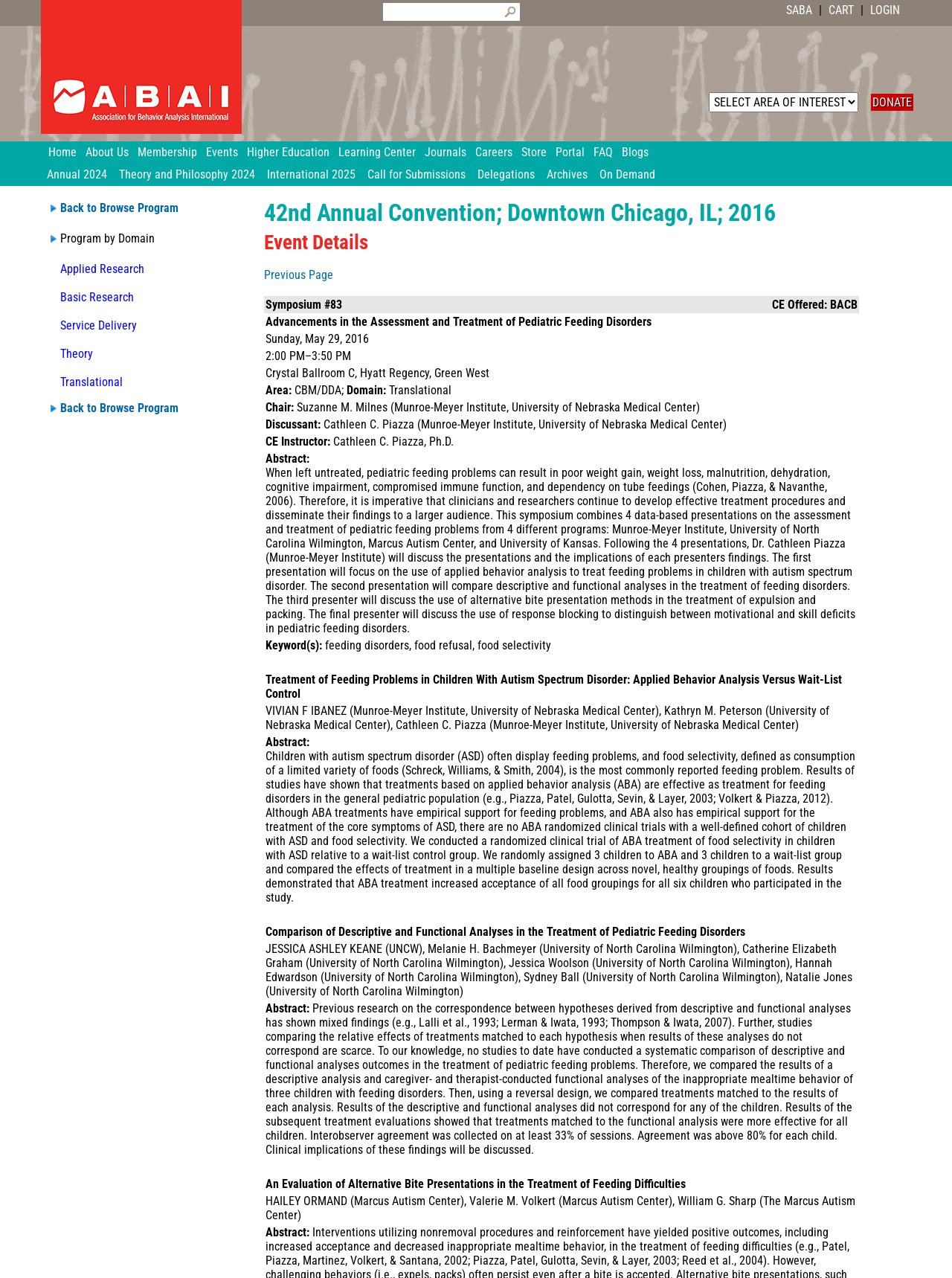What is the name of the association?
Please provide a single word or phrase in response based on the screenshot.

Association for Behavior Analysis International